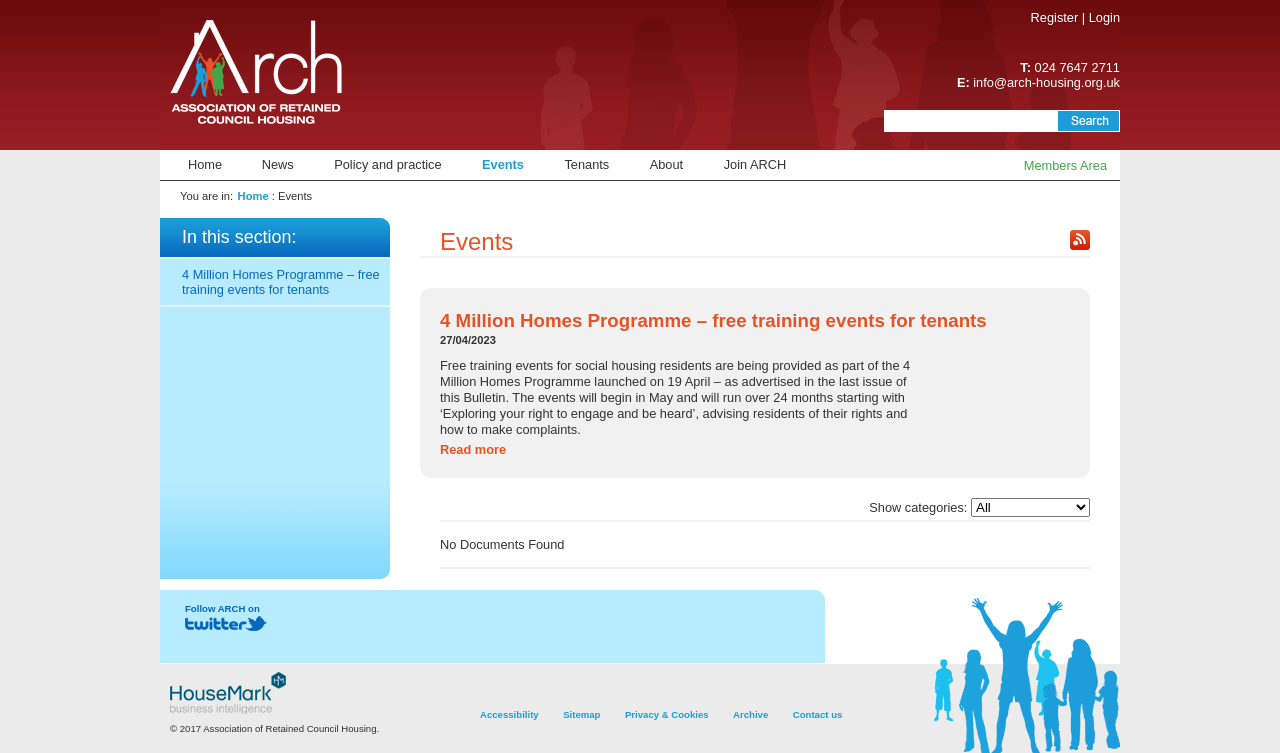Determine the bounding box coordinates for the clickable element required to fulfill the instruction: "Click Read more". Provide the coordinates as four float numbers between 0 and 1, i.e., [left, top, right, bottom].

[0.344, 0.587, 0.395, 0.607]